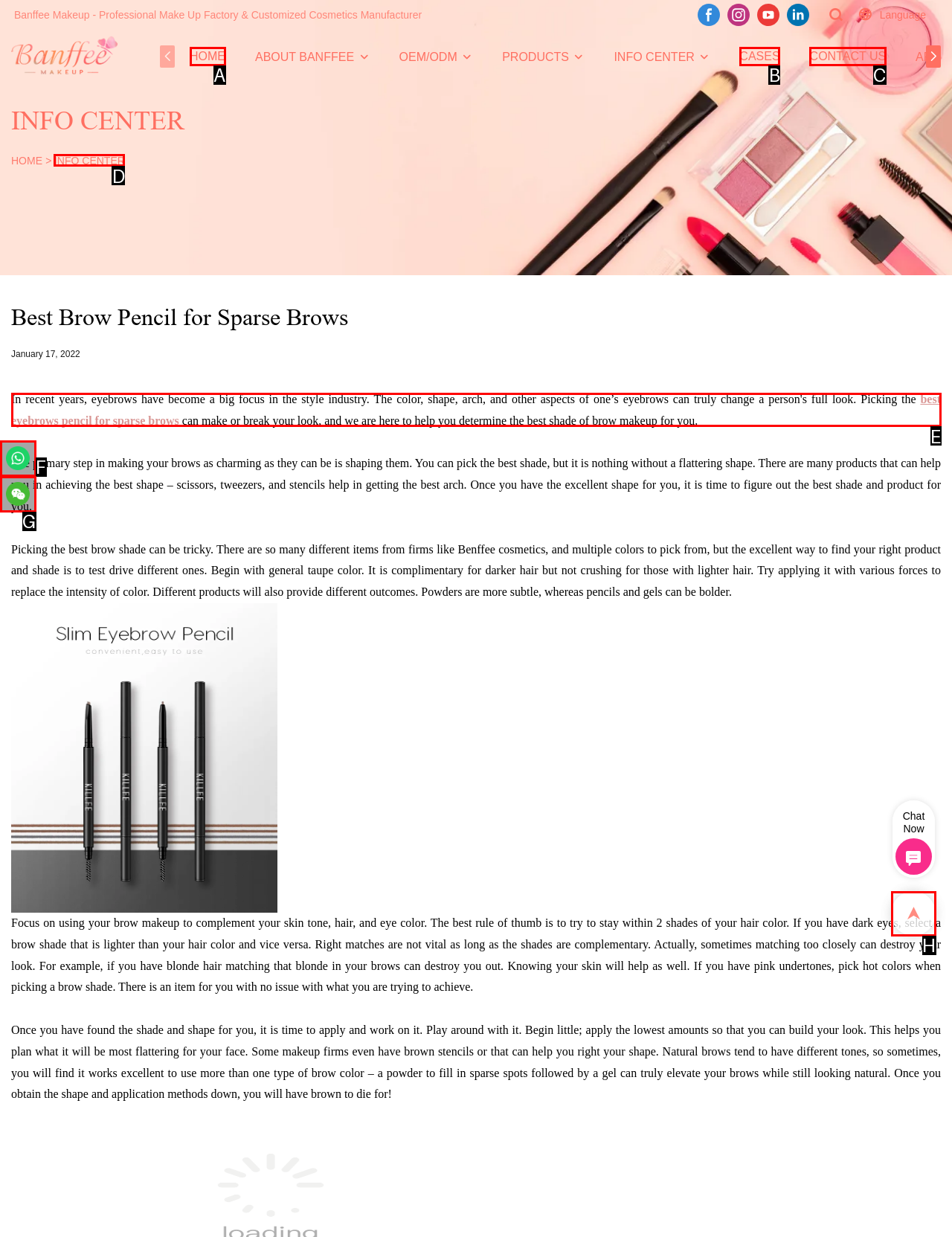From the given options, choose the HTML element that aligns with the description: CONTACT US. Respond with the letter of the selected element.

C